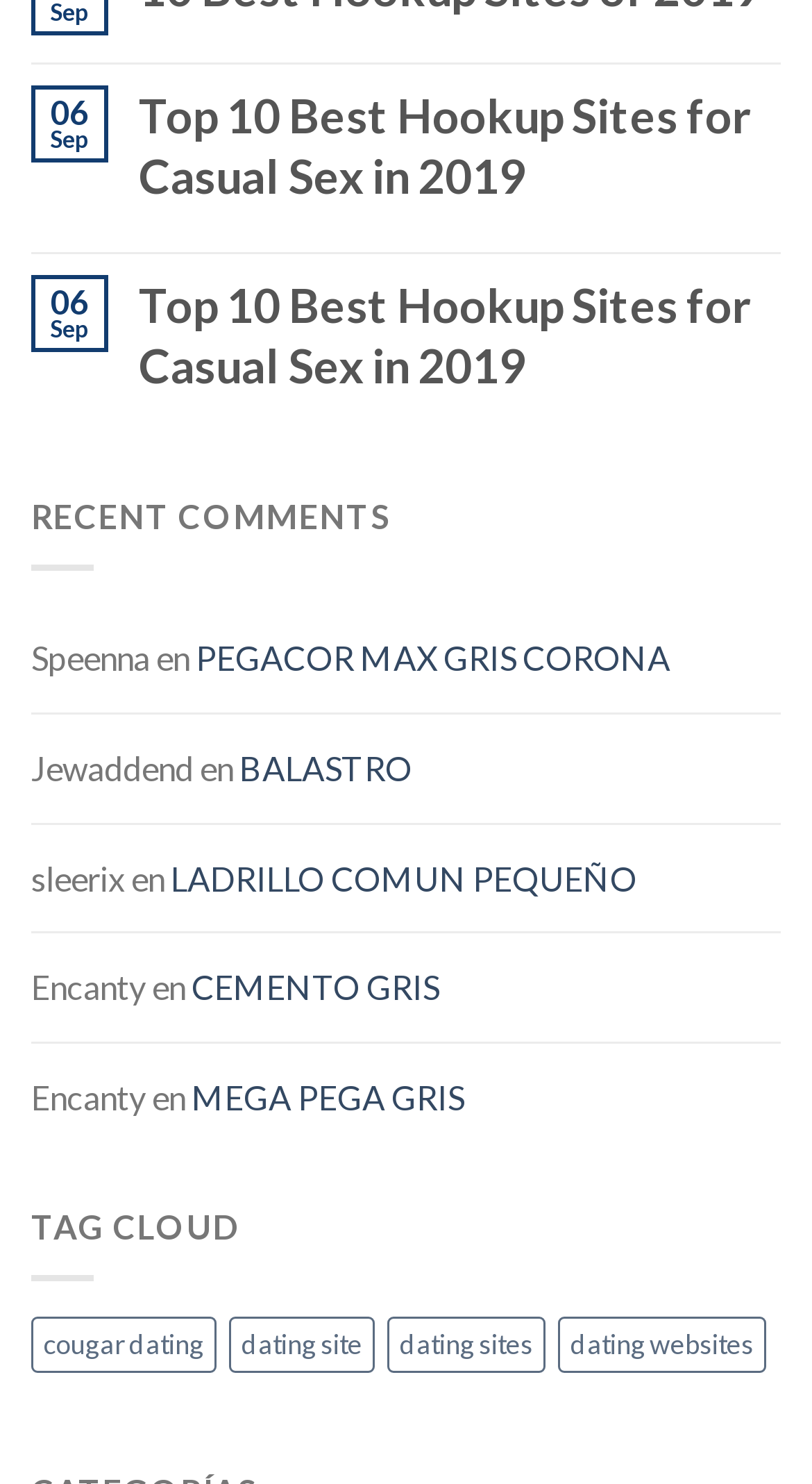Determine the bounding box coordinates for the region that must be clicked to execute the following instruction: "view recent comments".

[0.038, 0.334, 0.482, 0.361]